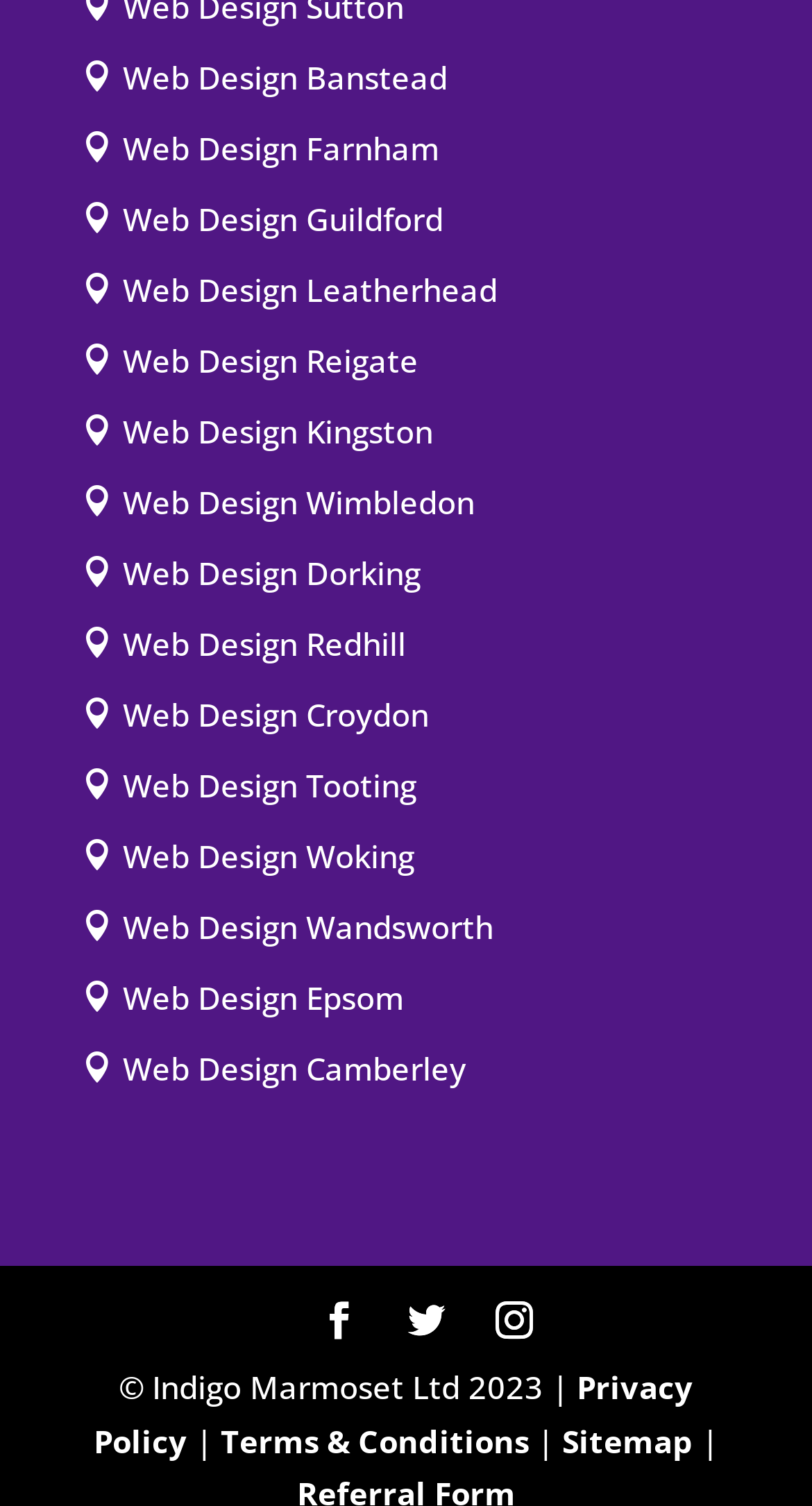Identify the bounding box coordinates of the region that should be clicked to execute the following instruction: "Click Web Design Banstead".

[0.1, 0.038, 0.551, 0.065]